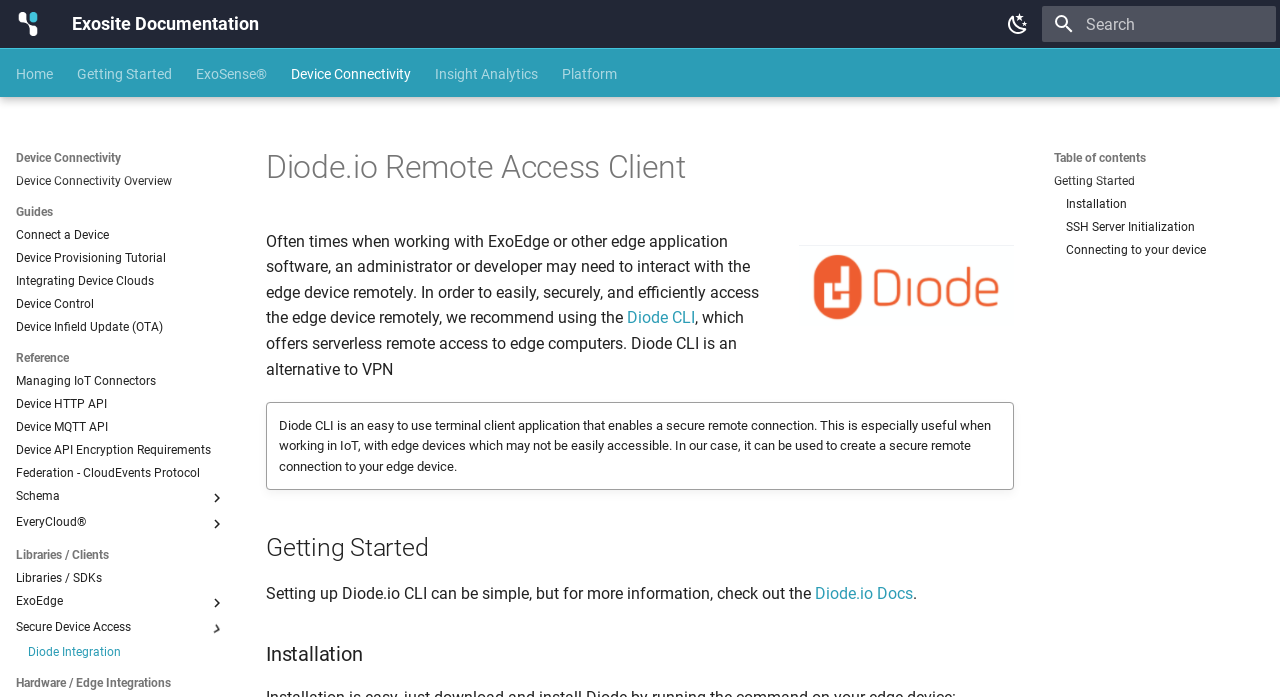What is the alternative to VPN mentioned on the webpage?
Please respond to the question with a detailed and well-explained answer.

The webpage mentions that Diode CLI is an alternative to VPN, which offers serverless remote access to edge computers.